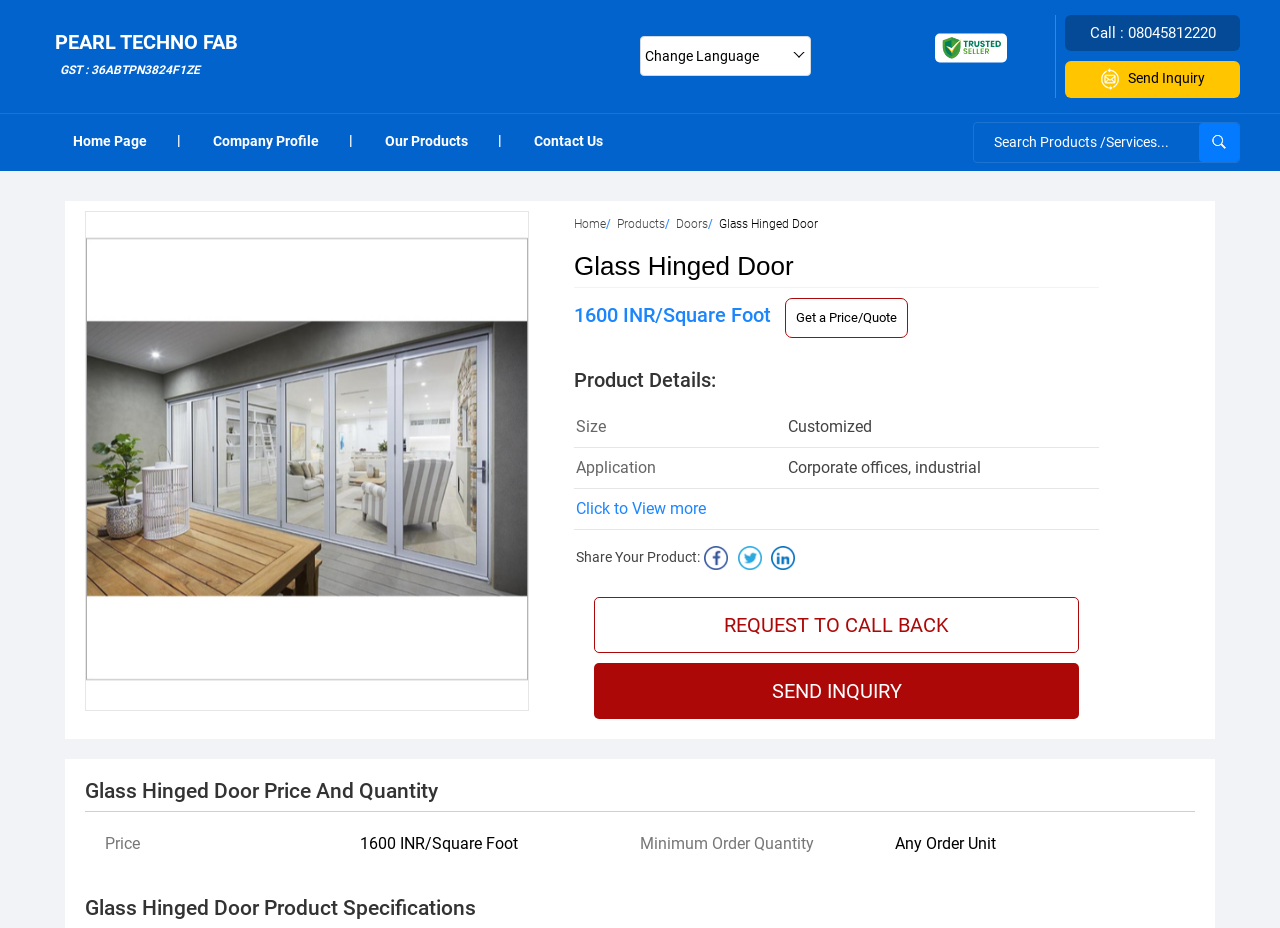Respond with a single word or short phrase to the following question: 
Is there a 'Send Inquiry' button on the webpage?

Yes